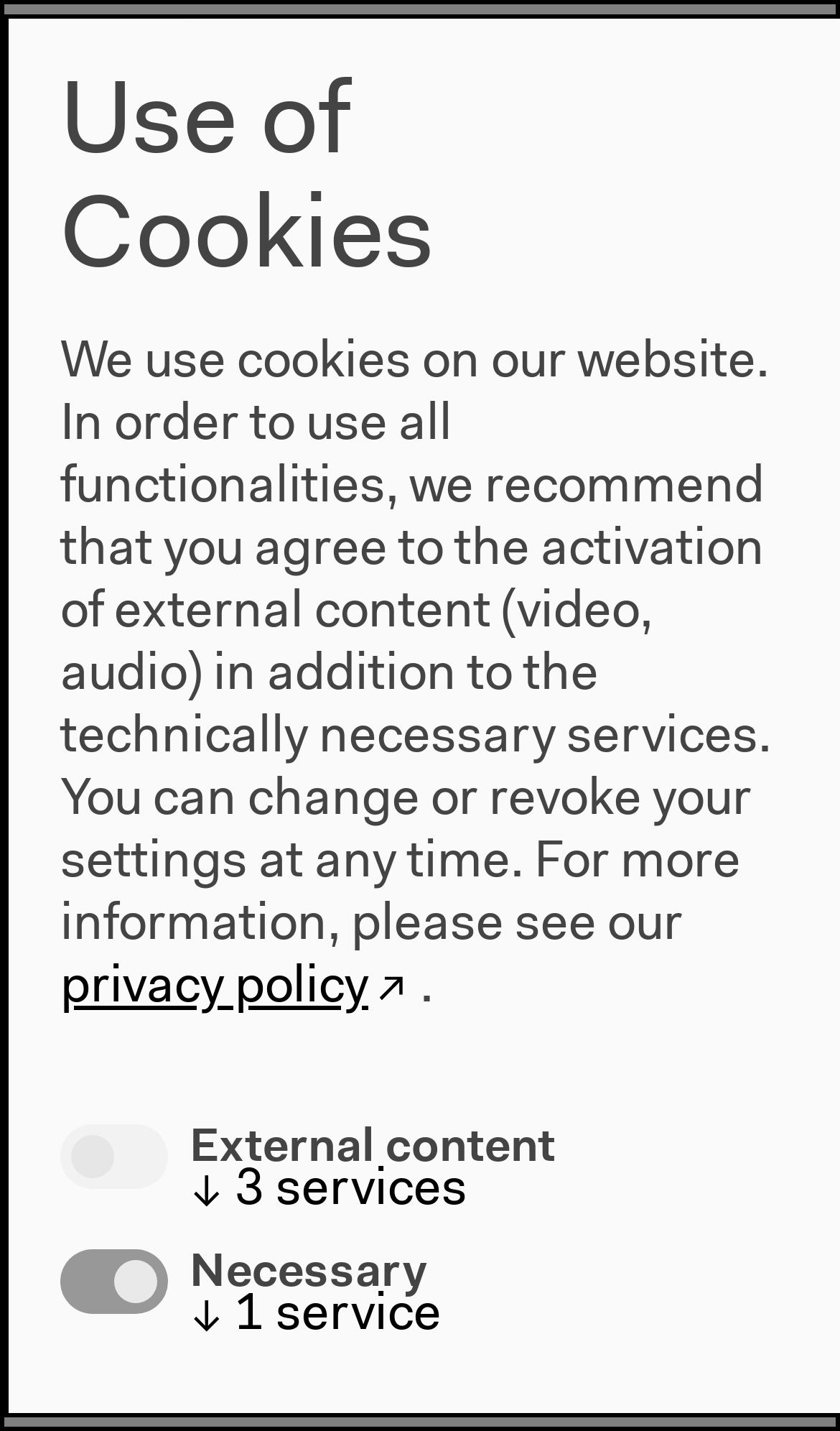Specify the bounding box coordinates of the element's area that should be clicked to execute the given instruction: "Read more about the exhibition". The coordinates should be four float numbers between 0 and 1, i.e., [left, top, right, bottom].

[0.0, 0.702, 1.0, 0.852]